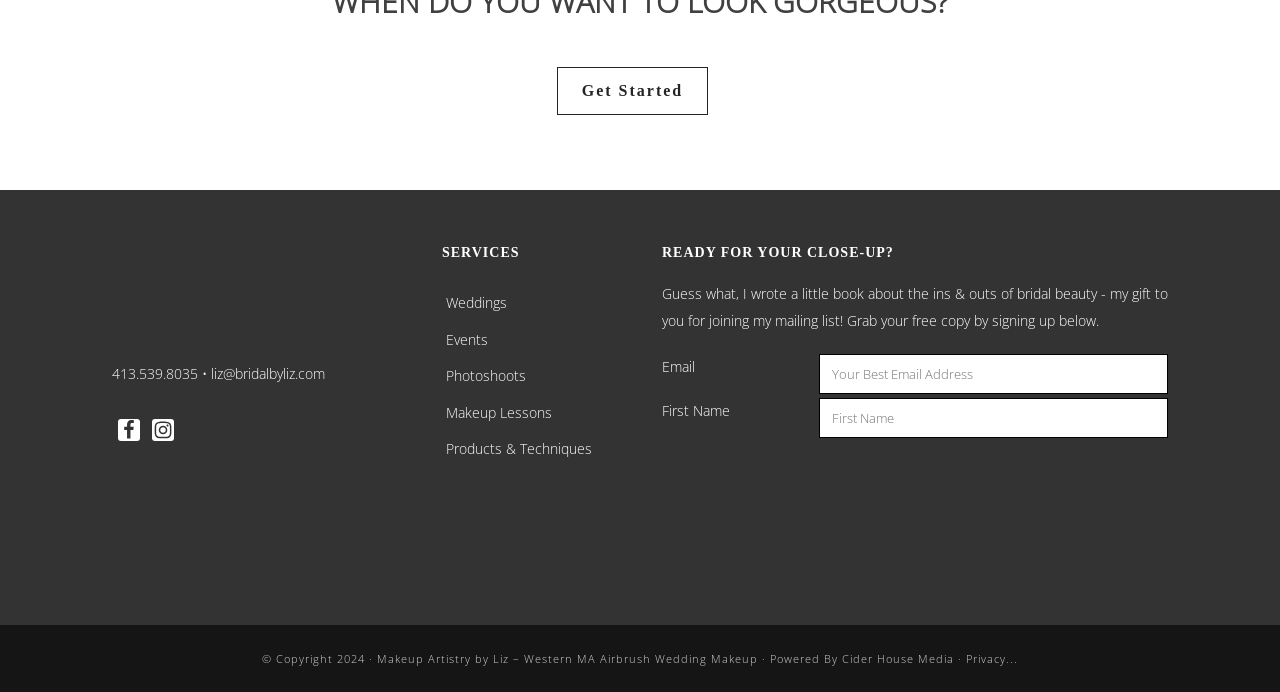Please locate the clickable area by providing the bounding box coordinates to follow this instruction: "Contact via Facebook".

[0.092, 0.606, 0.109, 0.638]